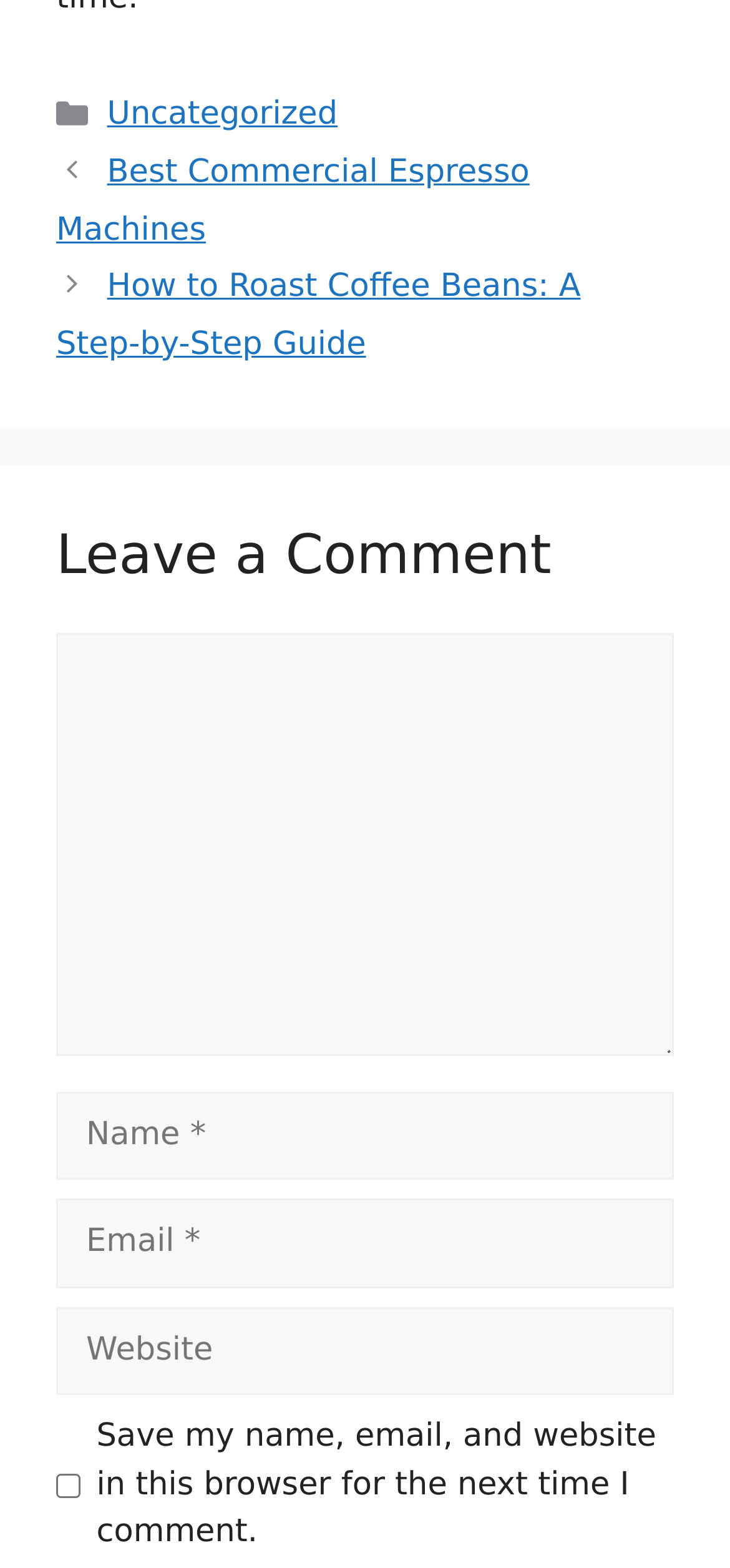Please study the image and answer the question comprehensively:
What is the purpose of the checkbox?

I found the purpose of the checkbox by looking at the text associated with the checkbox element which says 'Save my name, email, and website in this browser for the next time I comment'.